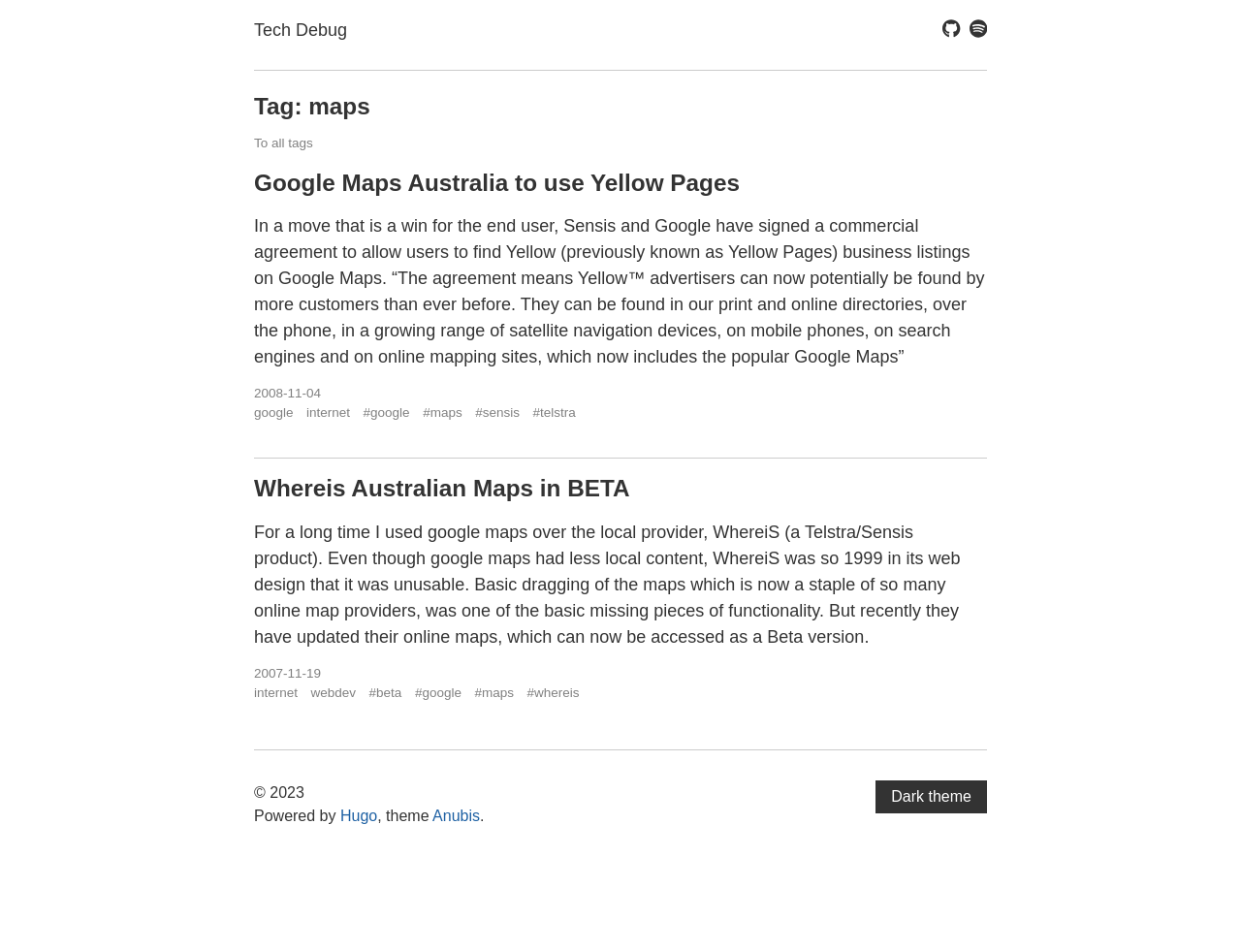Please indicate the bounding box coordinates for the clickable area to complete the following task: "Click on the link to Tech Debug". The coordinates should be specified as four float numbers between 0 and 1, i.e., [left, top, right, bottom].

[0.205, 0.021, 0.28, 0.043]